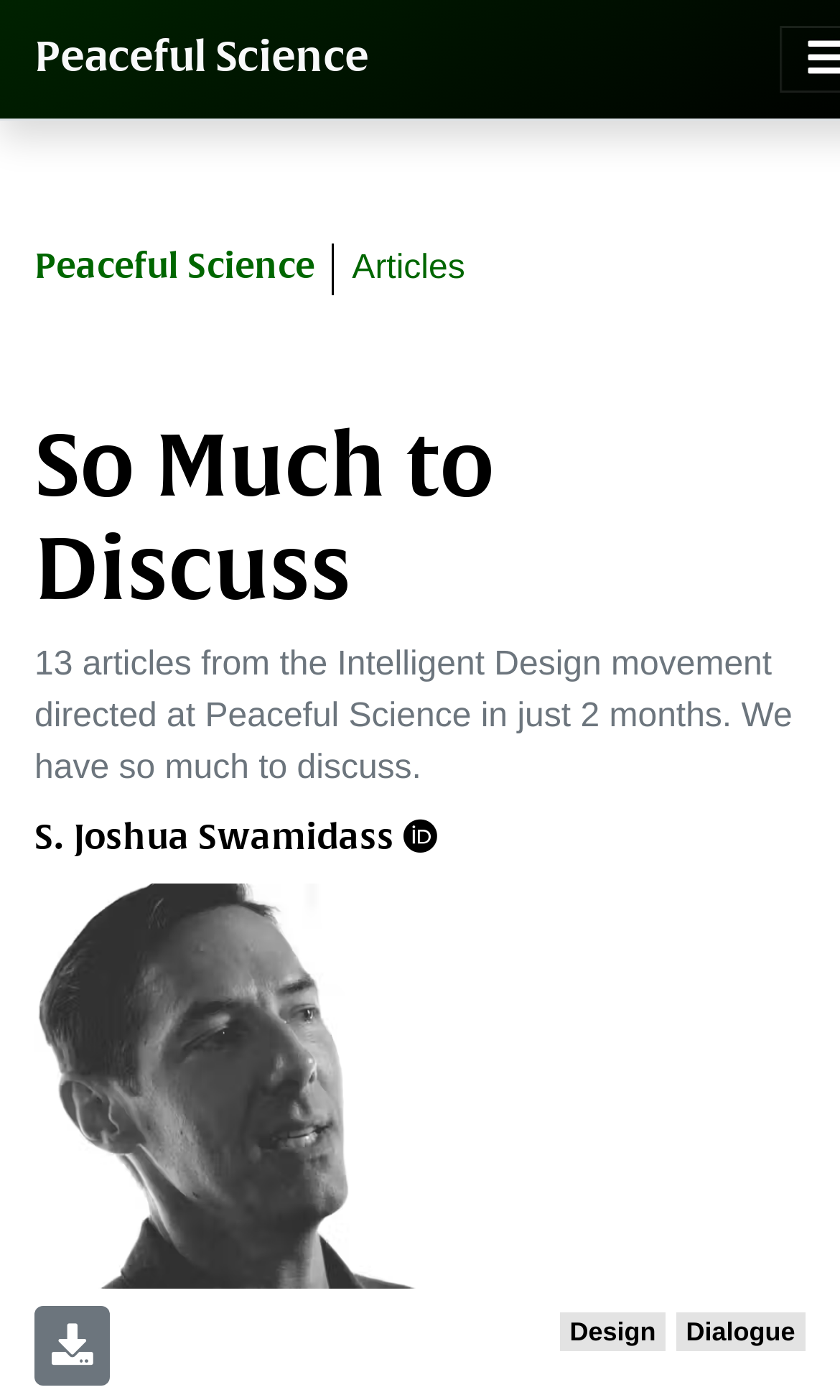Using the provided element description "S. Joshua Swamidass", determine the bounding box coordinates of the UI element.

[0.041, 0.582, 0.469, 0.614]